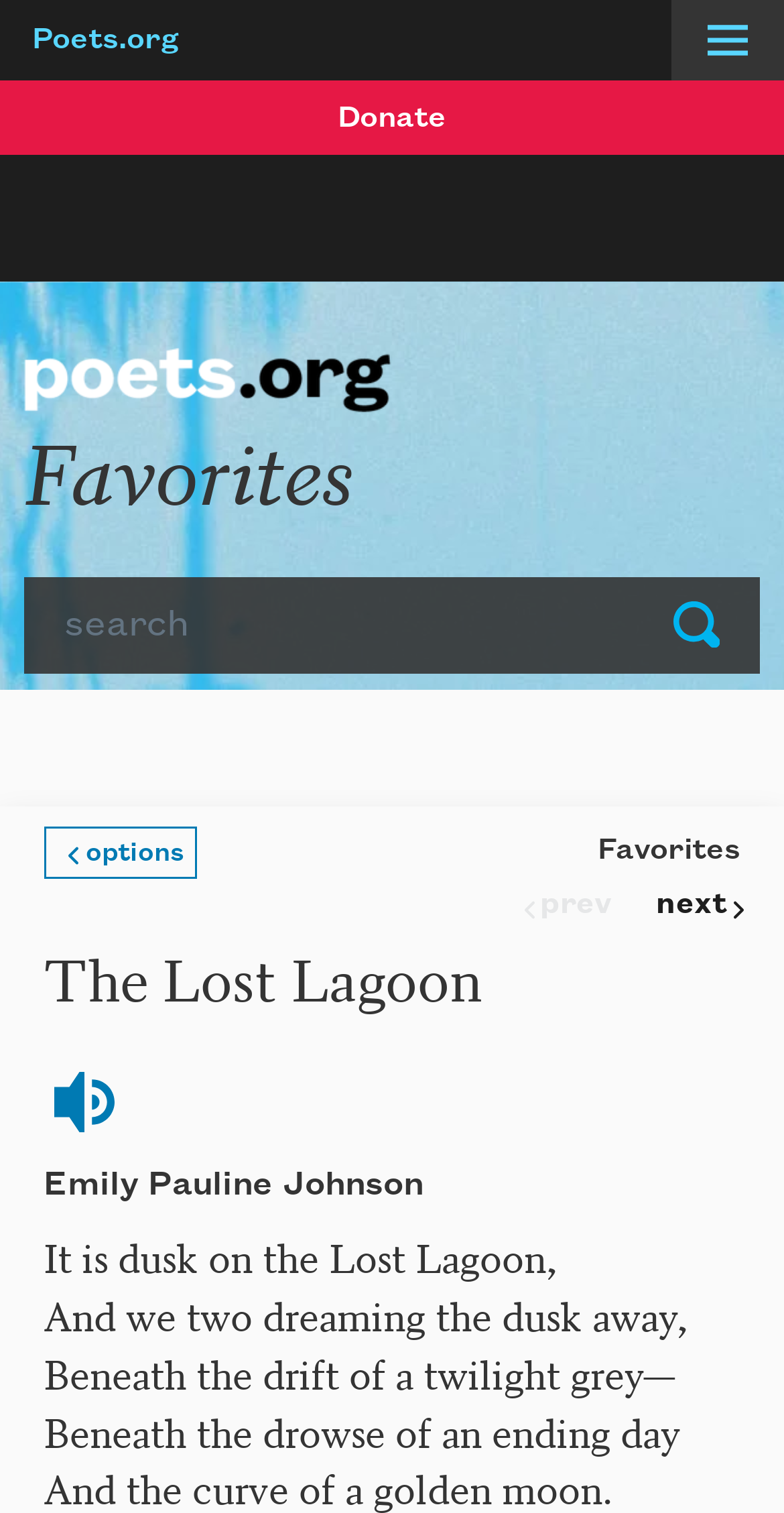Pinpoint the bounding box coordinates for the area that should be clicked to perform the following instruction: "Search for a poem".

[0.031, 0.381, 0.805, 0.445]